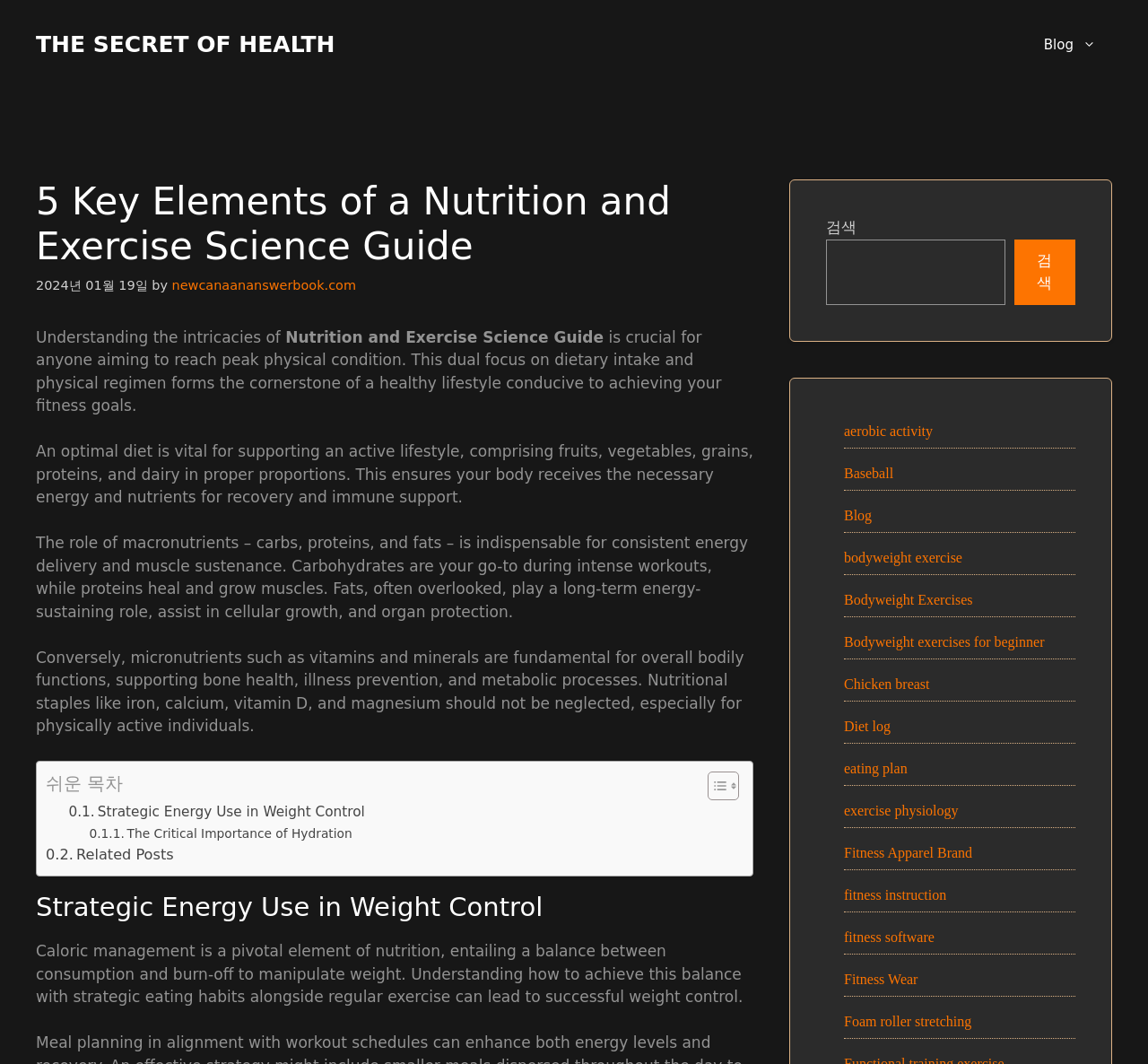What is the focus of the 'Strategic Energy Use in Weight Control' section?
Give a detailed and exhaustive answer to the question.

The 'Strategic Energy Use in Weight Control' section focuses on the importance of caloric management in achieving weight control. It explains that understanding how to balance caloric consumption and burn-off is crucial for successful weight control, and that this can be achieved through strategic eating habits and regular exercise.